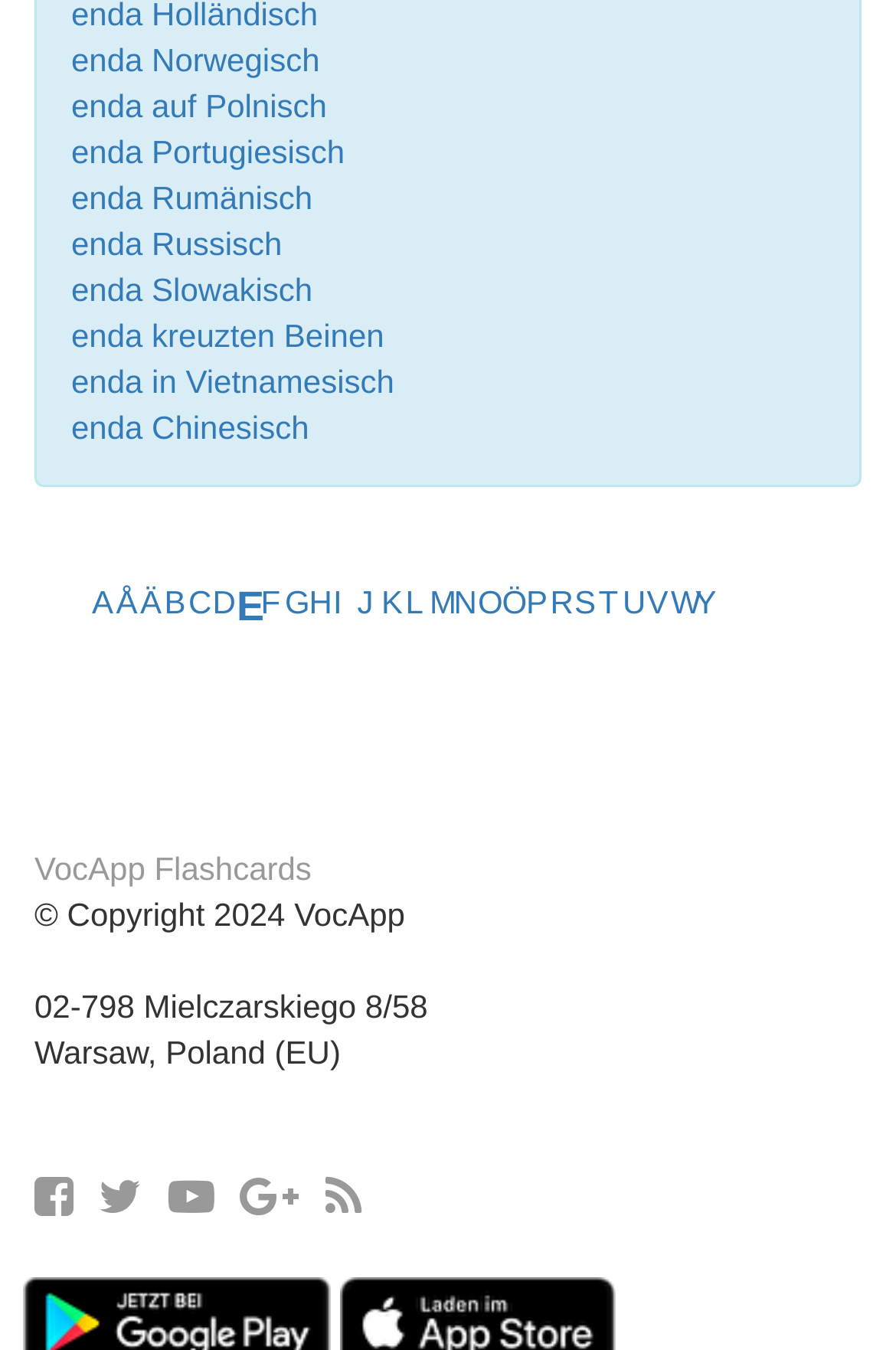How many social media links are available?
Provide an in-depth answer to the question, covering all aspects.

I counted the number of social media links at the bottom of the page, represented by icons, and found 5 options.